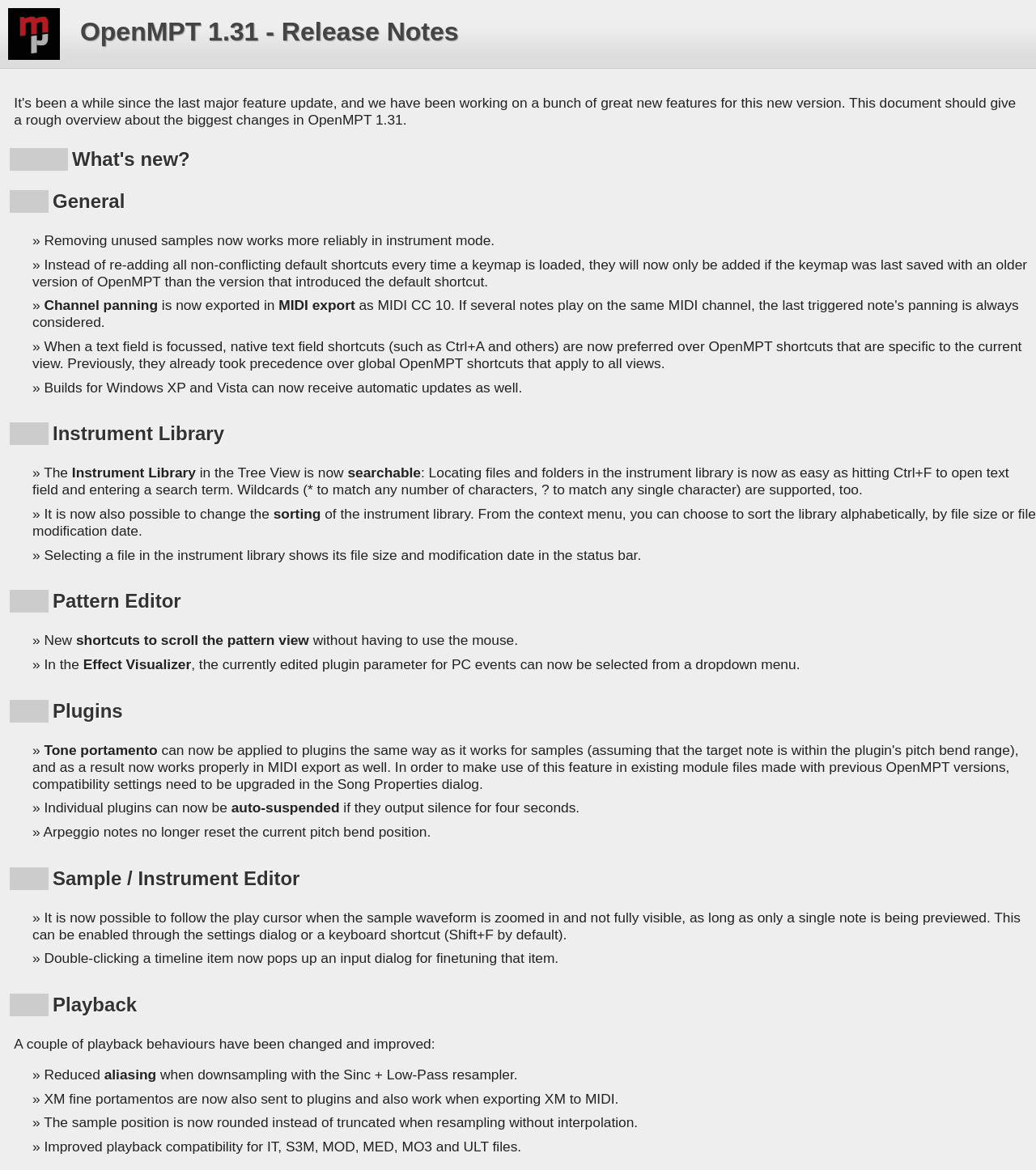Provide a brief response to the question below using a single word or phrase: 
What is the first feature mentioned under the 'General' section?

Removing unused samples